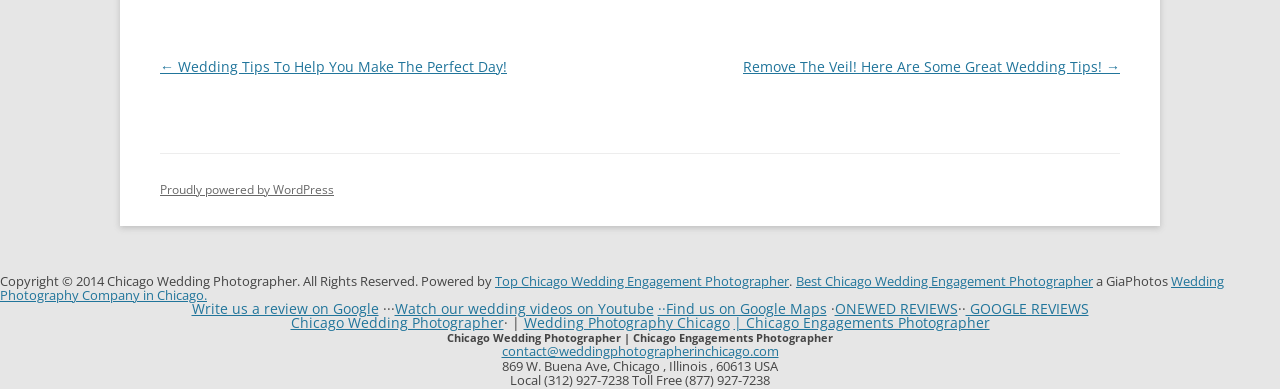Bounding box coordinates are to be given in the format (top-left x, top-left y, bottom-right x, bottom-right y). All values must be floating point numbers between 0 and 1. Provide the bounding box coordinate for the UI element described as: GOOGLE REVIEWS

[0.754, 0.769, 0.85, 0.817]